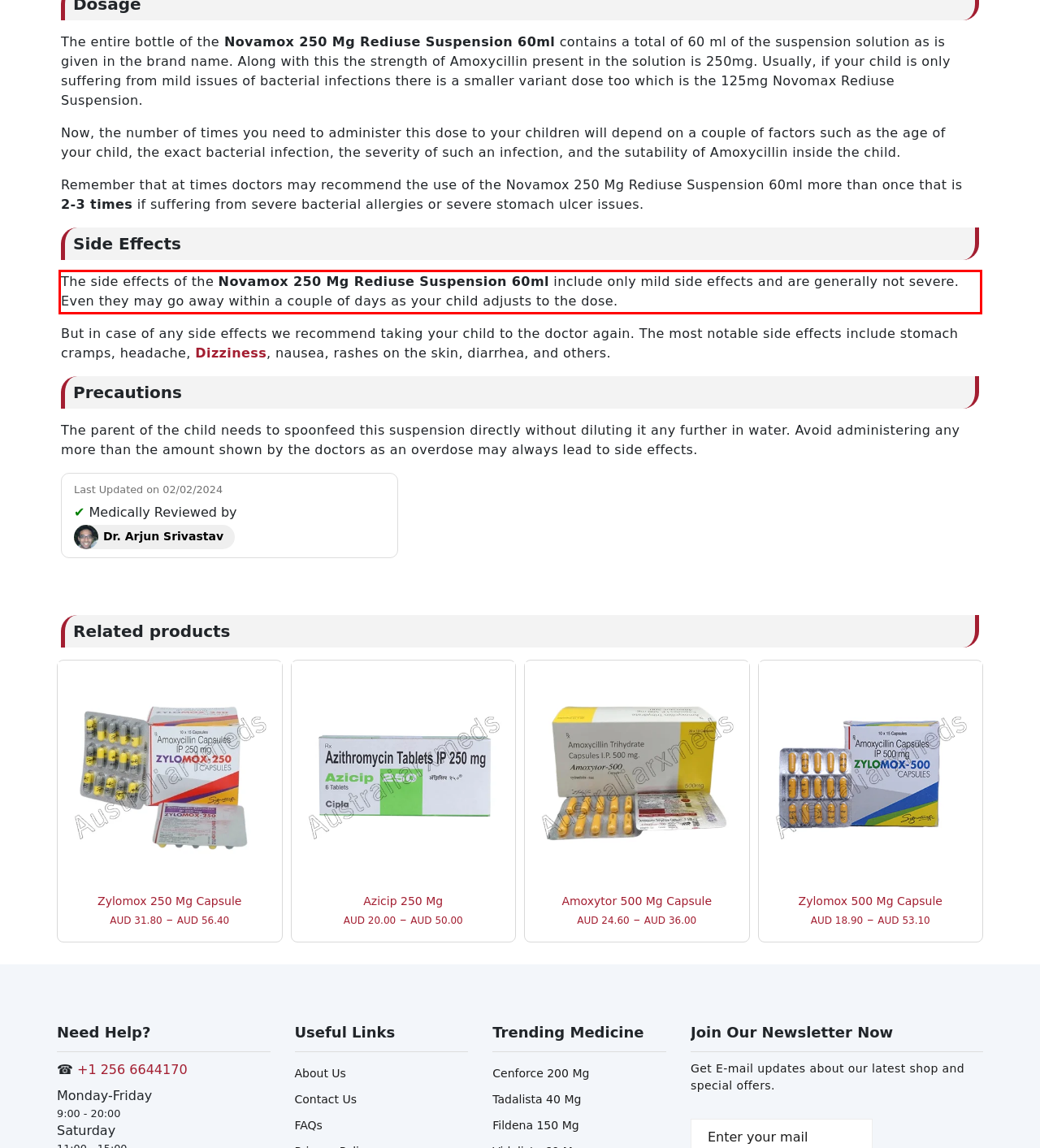You are given a screenshot of a webpage with a UI element highlighted by a red bounding box. Please perform OCR on the text content within this red bounding box.

The side effects of the Novamox 250 Mg Rediuse Suspension 60ml include only mild side effects and are generally not severe. Even they may go away within a couple of days as your child adjusts to the dose.